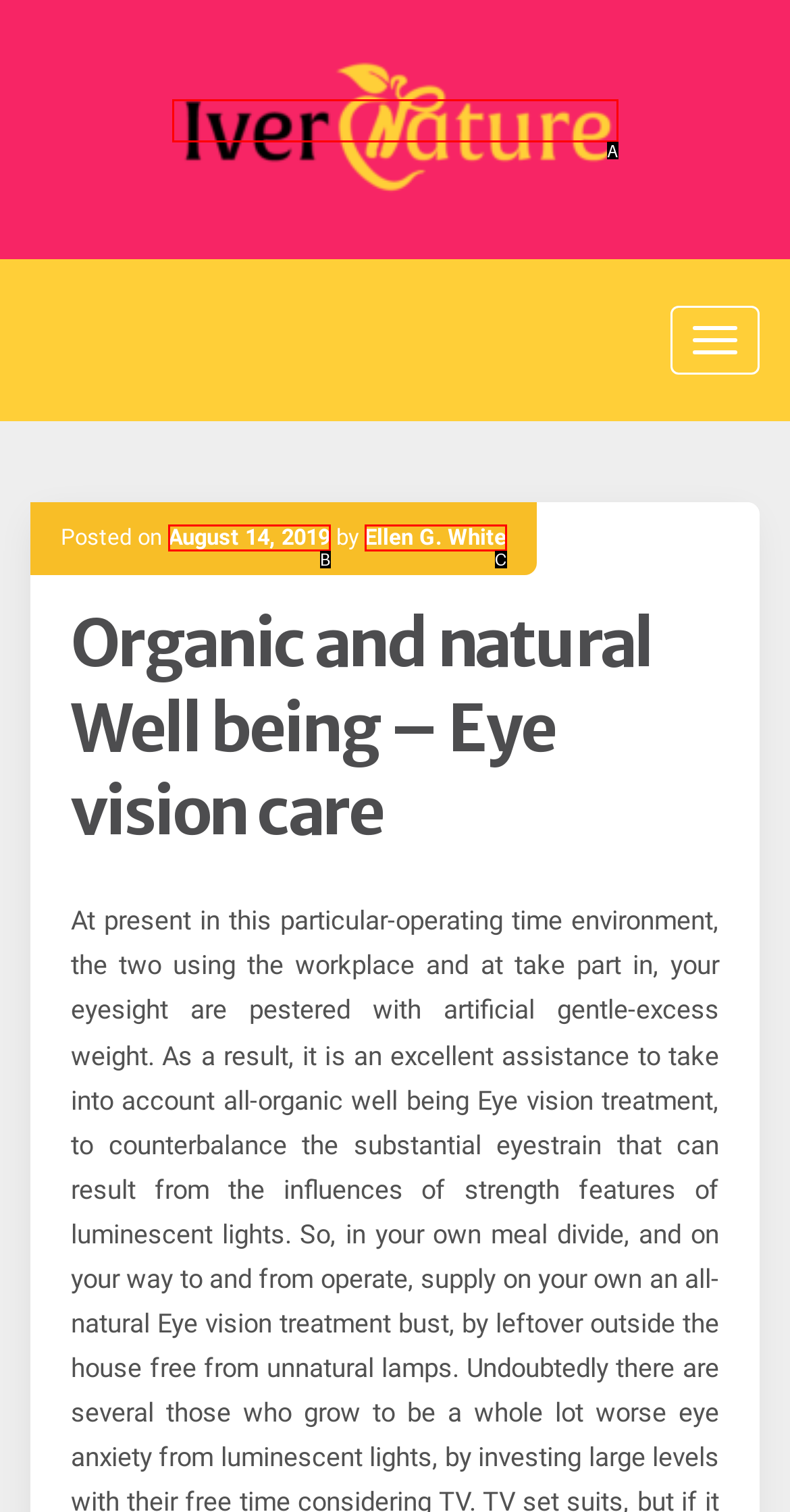From the given choices, indicate the option that best matches: alt="Iver Nature"
State the letter of the chosen option directly.

A